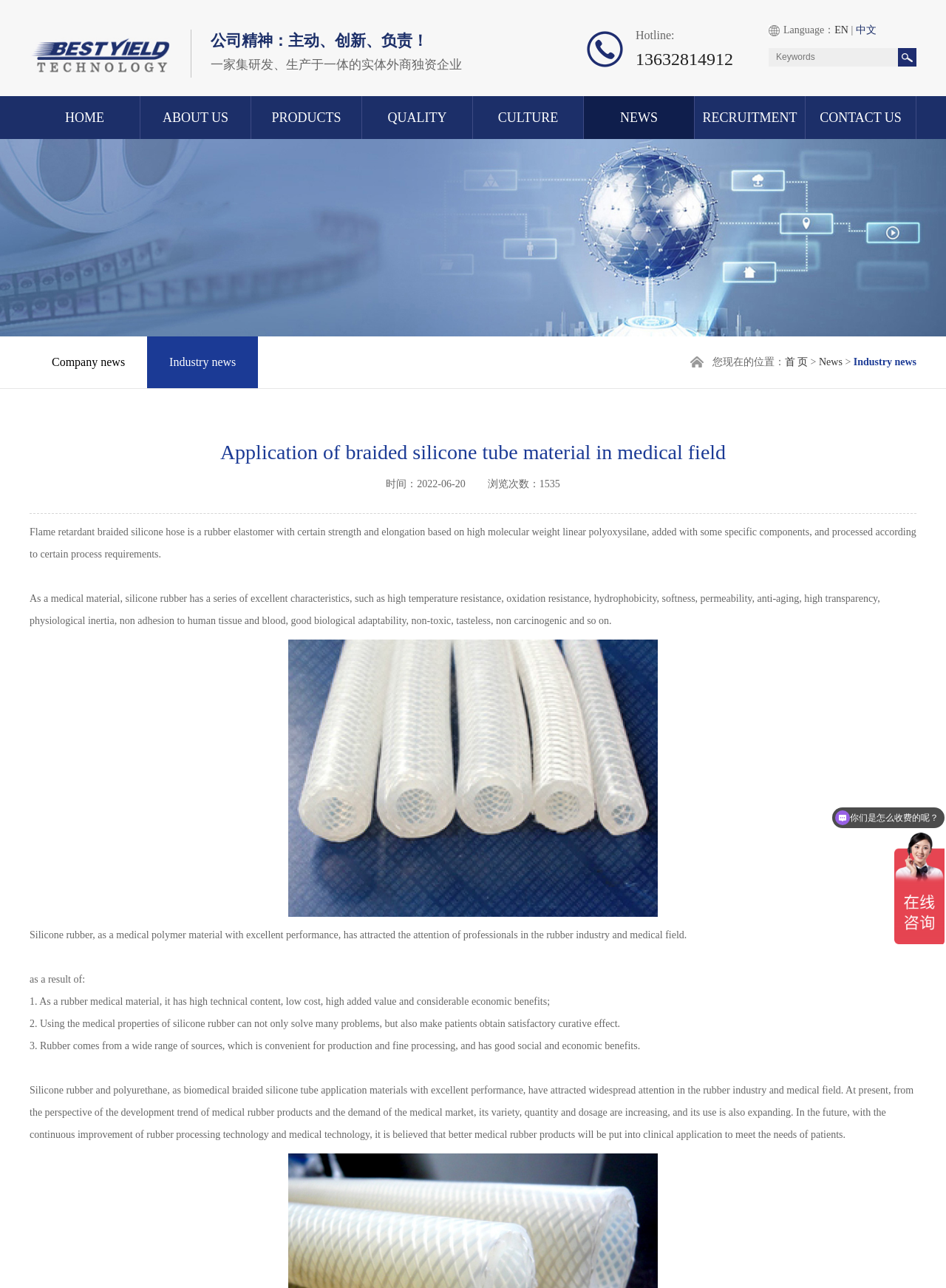Pinpoint the bounding box coordinates for the area that should be clicked to perform the following instruction: "Click the 'PRODUCTS' link".

[0.266, 0.075, 0.382, 0.108]